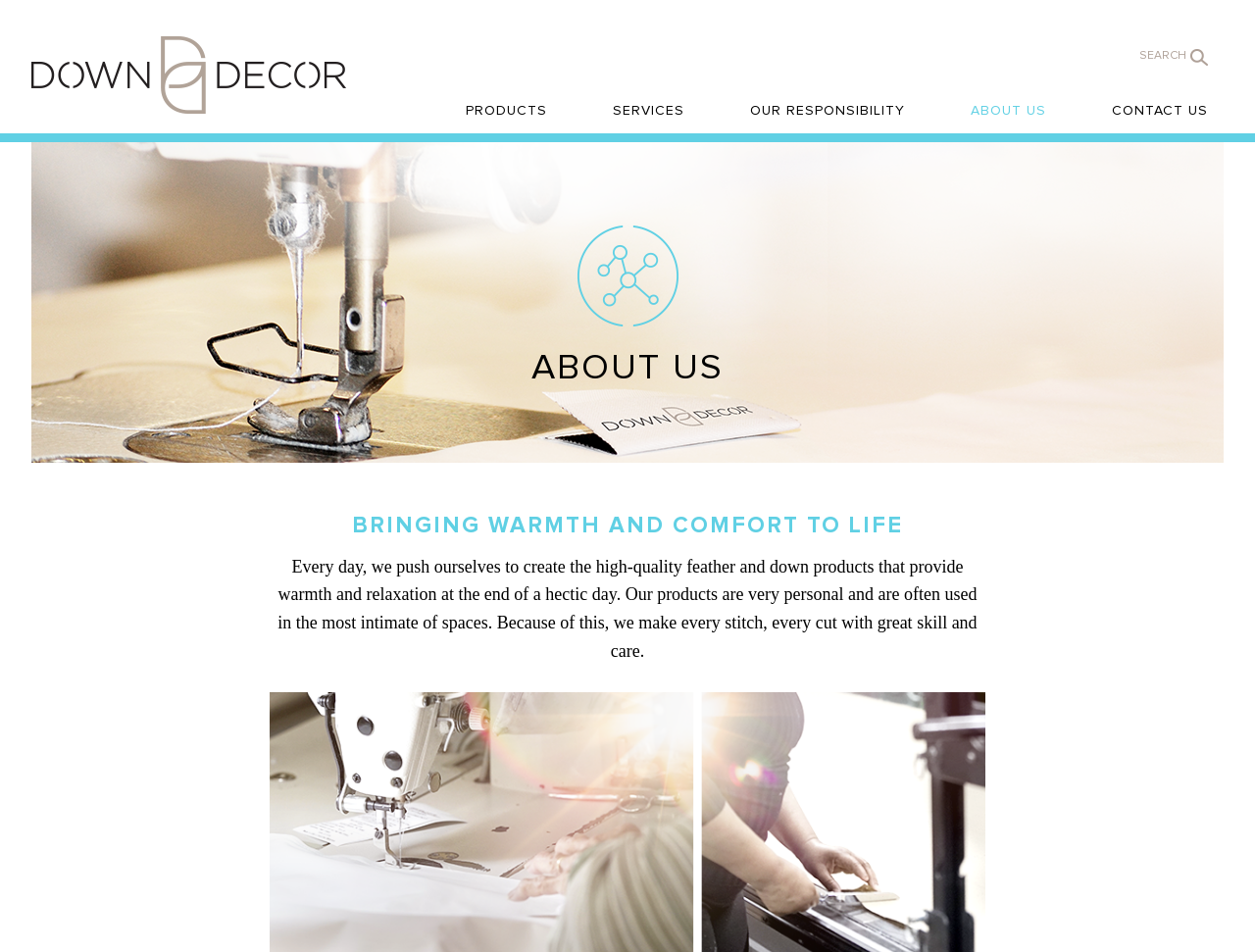What is the background image of the ABOUT US section?
Using the screenshot, give a one-word or short phrase answer.

None